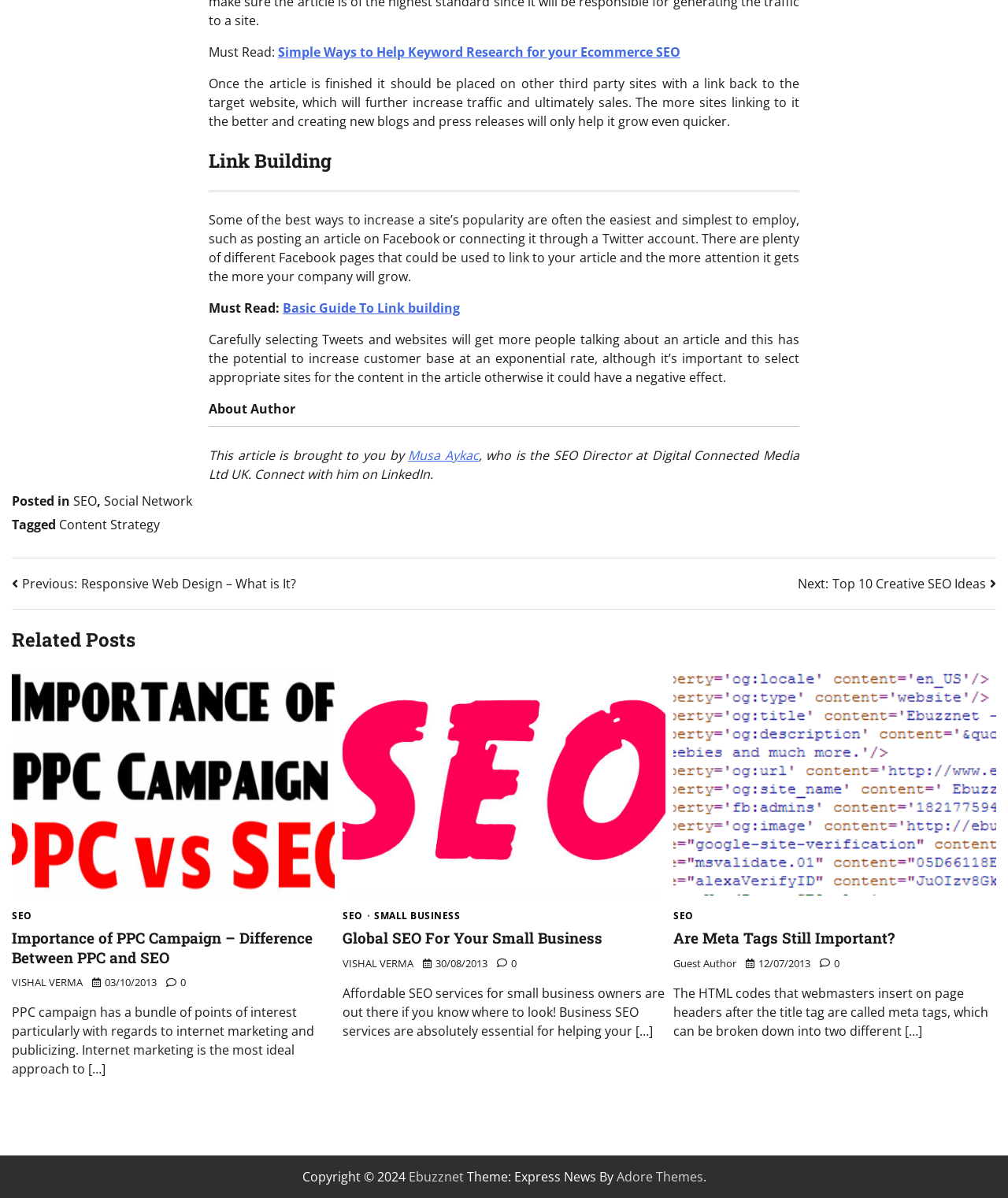What is the category of the post?
Please provide a single word or phrase as your answer based on the image.

SEO